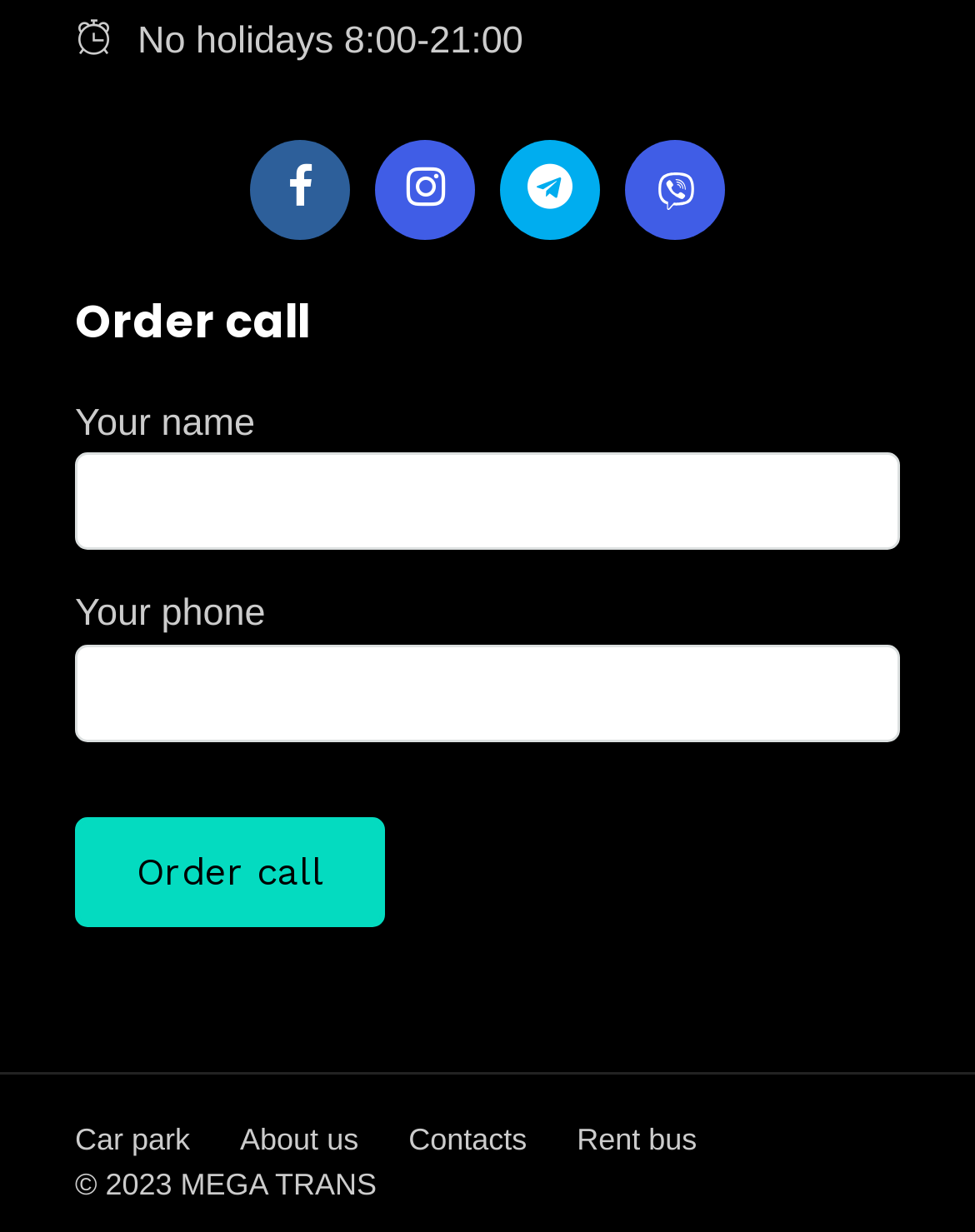Please locate the bounding box coordinates of the element's region that needs to be clicked to follow the instruction: "Fill in the Your name field". The bounding box coordinates should be provided as four float numbers between 0 and 1, i.e., [left, top, right, bottom].

[0.077, 0.368, 0.923, 0.447]